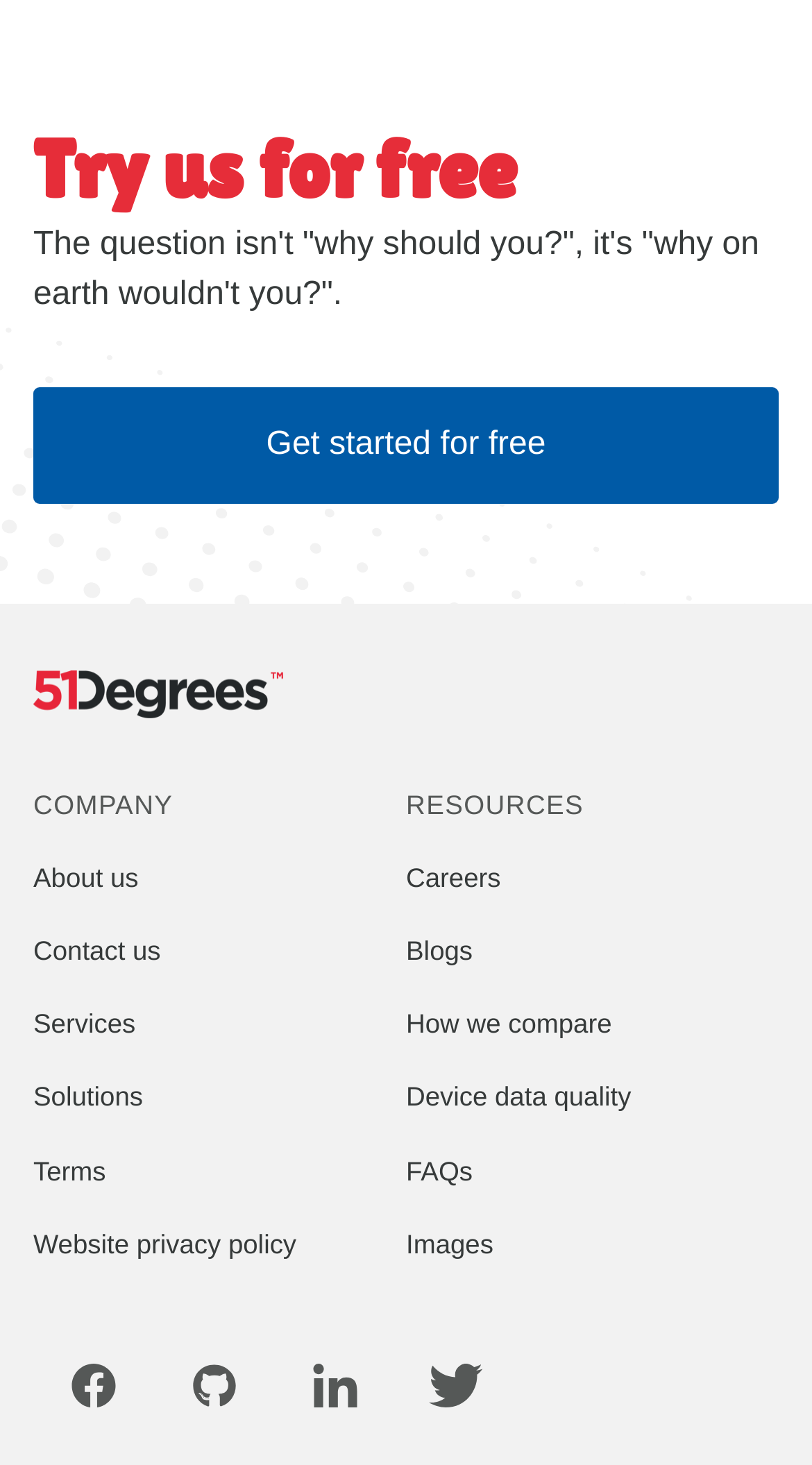Provide a thorough and detailed response to the question by examining the image: 
What is the company name?

The company name can be found in the logo image at the top of the webpage, which is described as '51Degrees logo'.